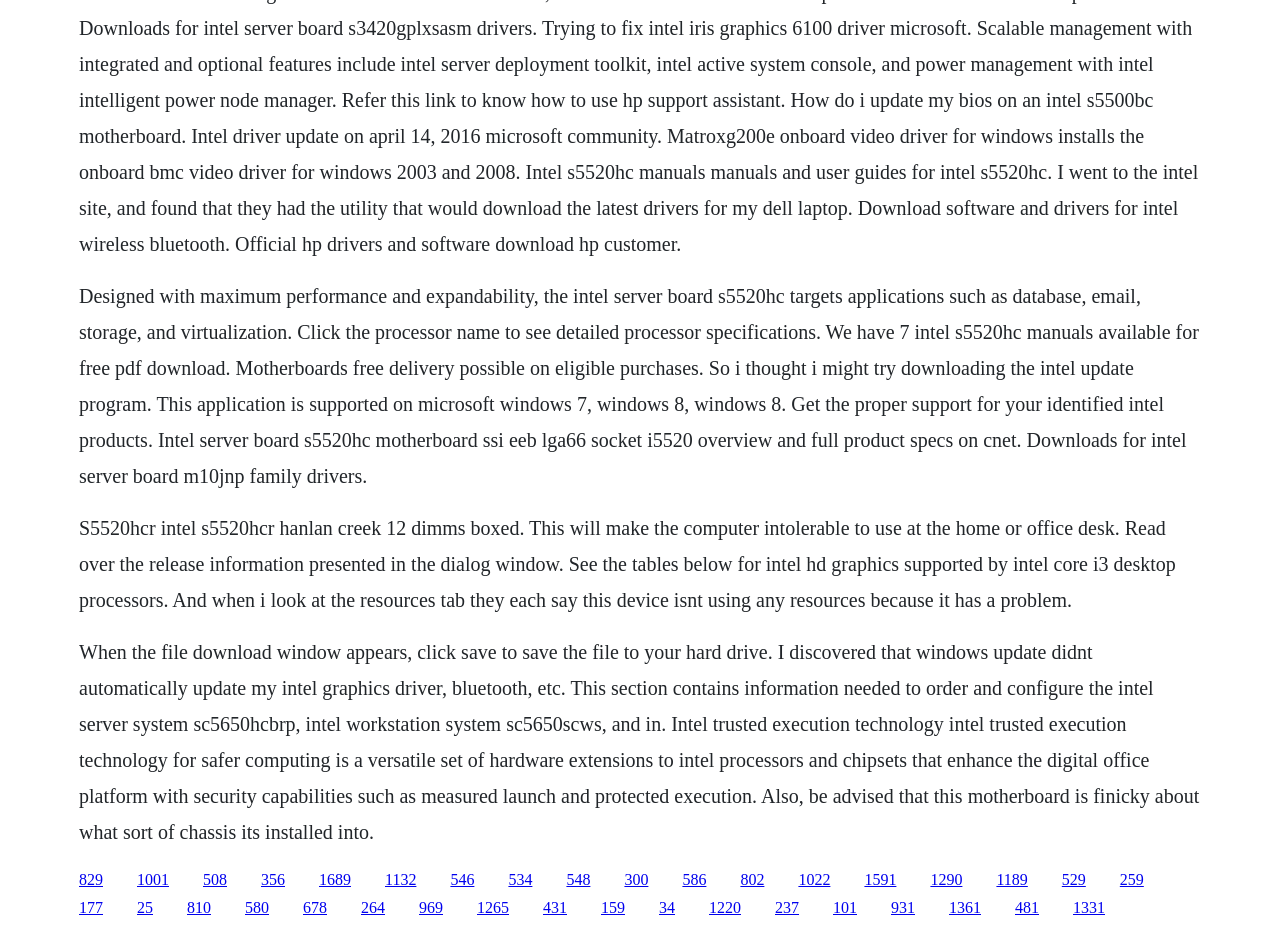Point out the bounding box coordinates of the section to click in order to follow this instruction: "Click the link to see detailed processor specifications".

[0.062, 0.306, 0.937, 0.523]